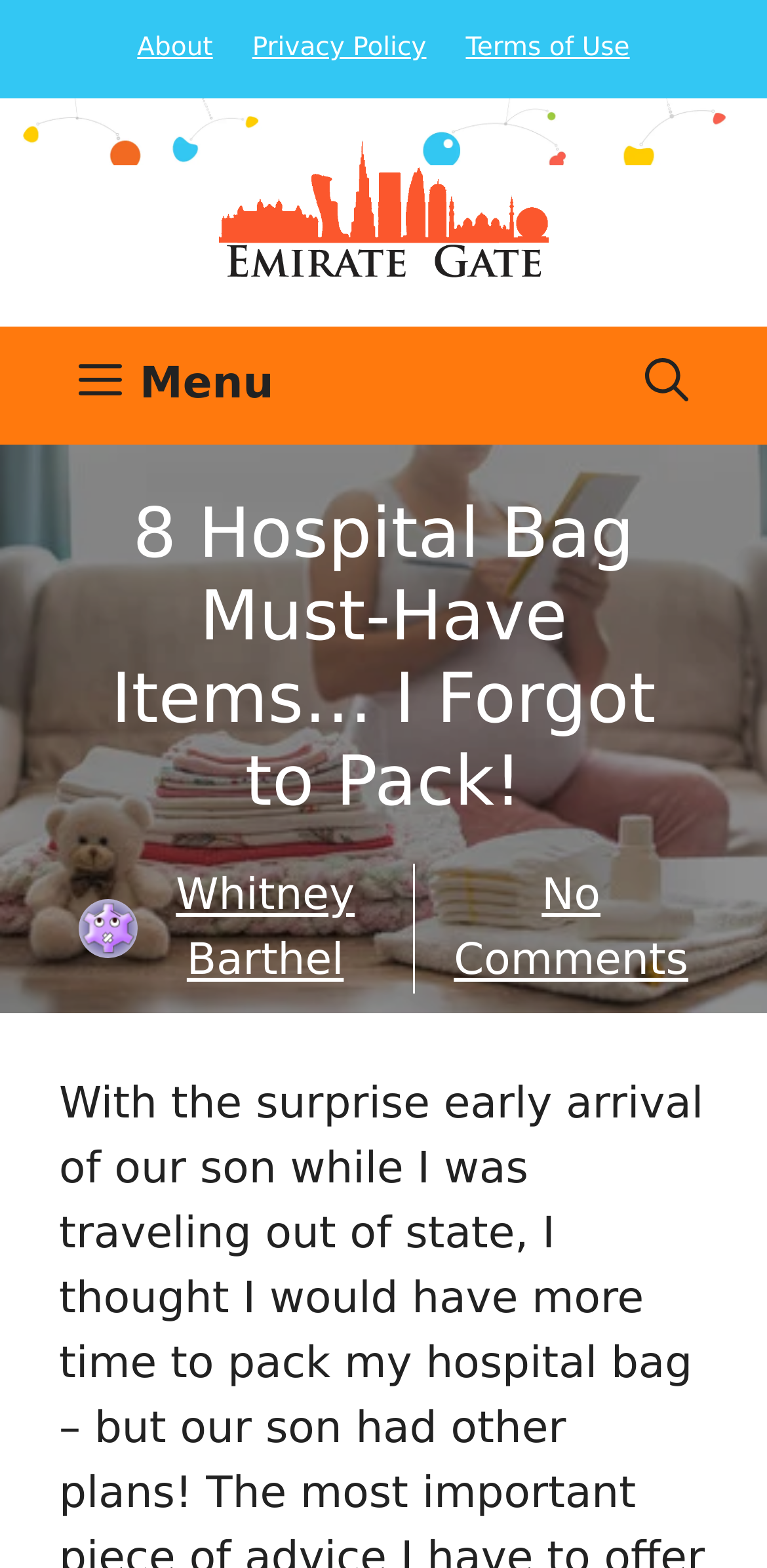Identify the bounding box coordinates for the region to click in order to carry out this instruction: "Expand the menu". Provide the coordinates using four float numbers between 0 and 1, formatted as [left, top, right, bottom].

[0.051, 0.208, 0.408, 0.283]